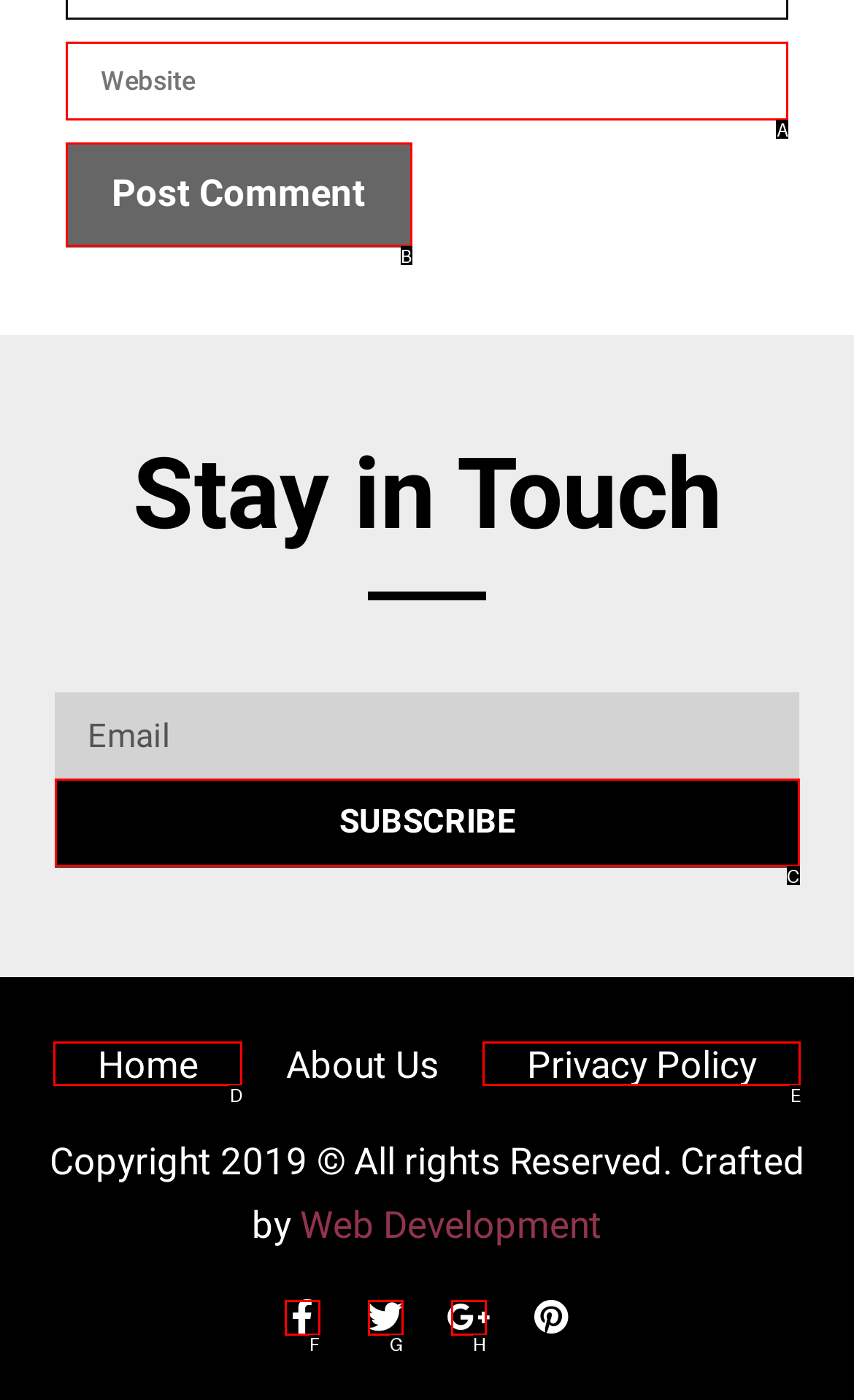Which lettered option should be clicked to perform the following task: Enter website name
Respond with the letter of the appropriate option.

A